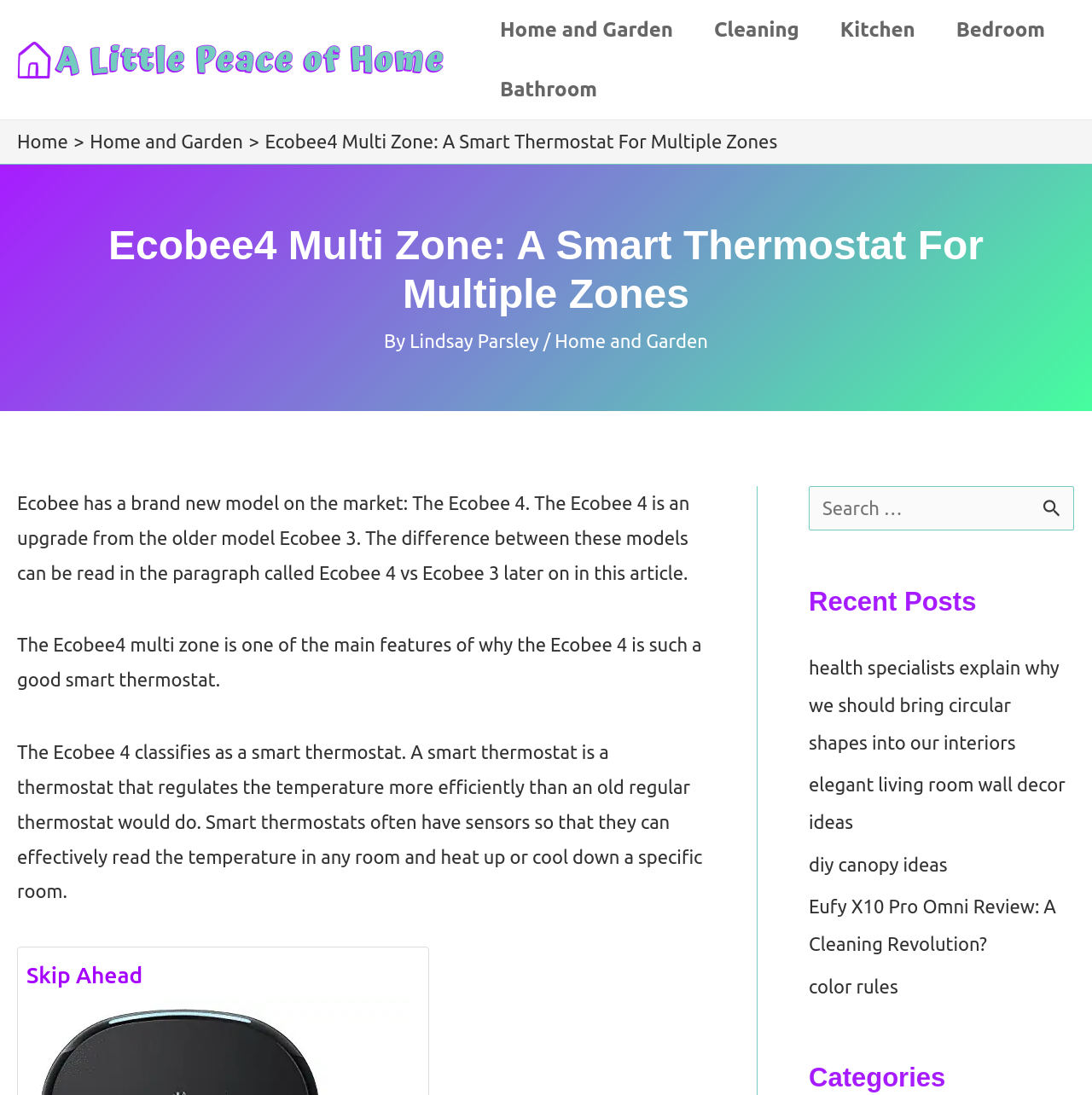Could you provide the bounding box coordinates for the portion of the screen to click to complete this instruction: "Click on the 'Lindsay Parsley' link to view the author's profile"?

[0.375, 0.301, 0.498, 0.321]